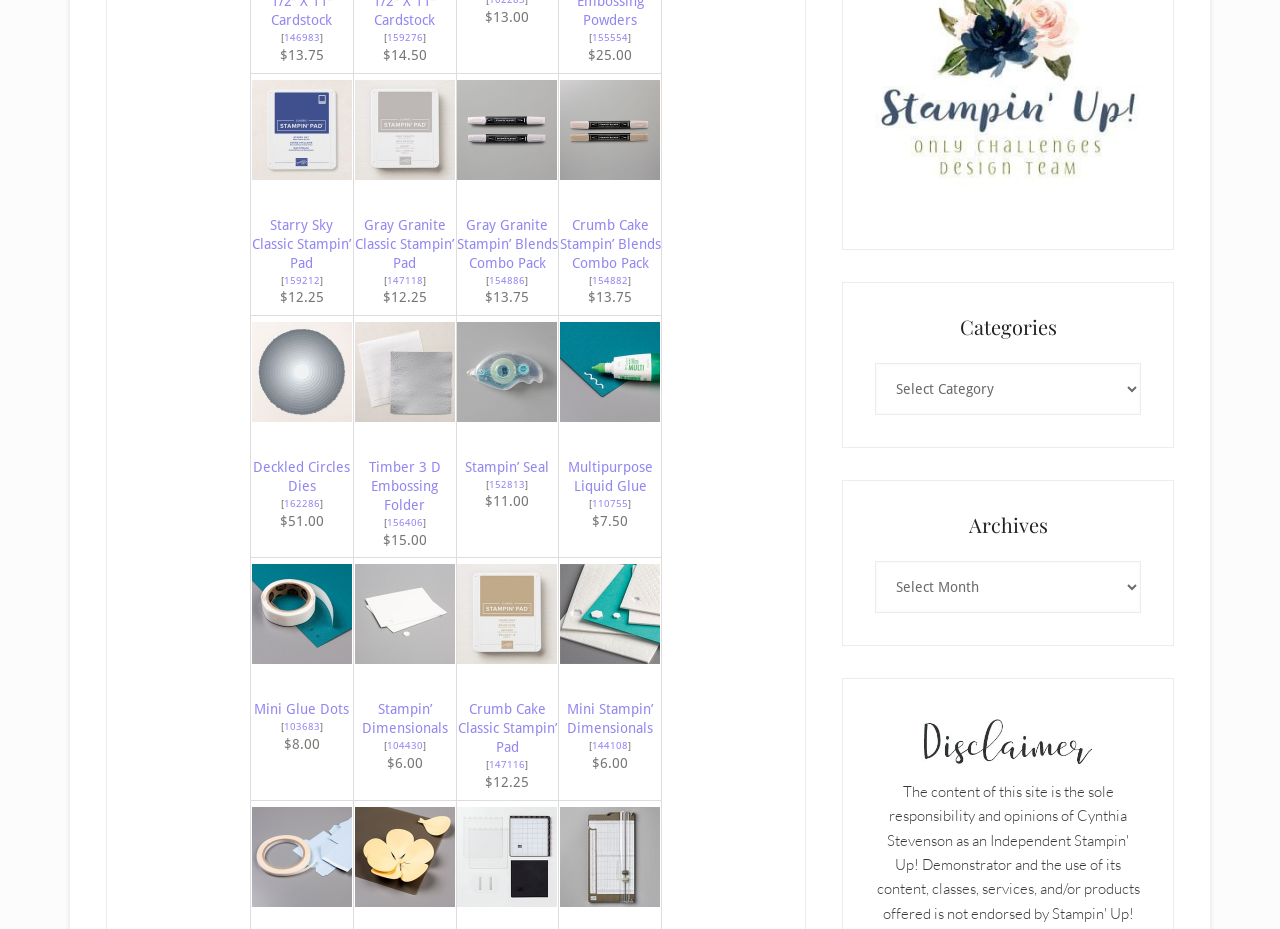How many gridcells are in the first row?
Look at the image and answer the question using a single word or phrase.

4